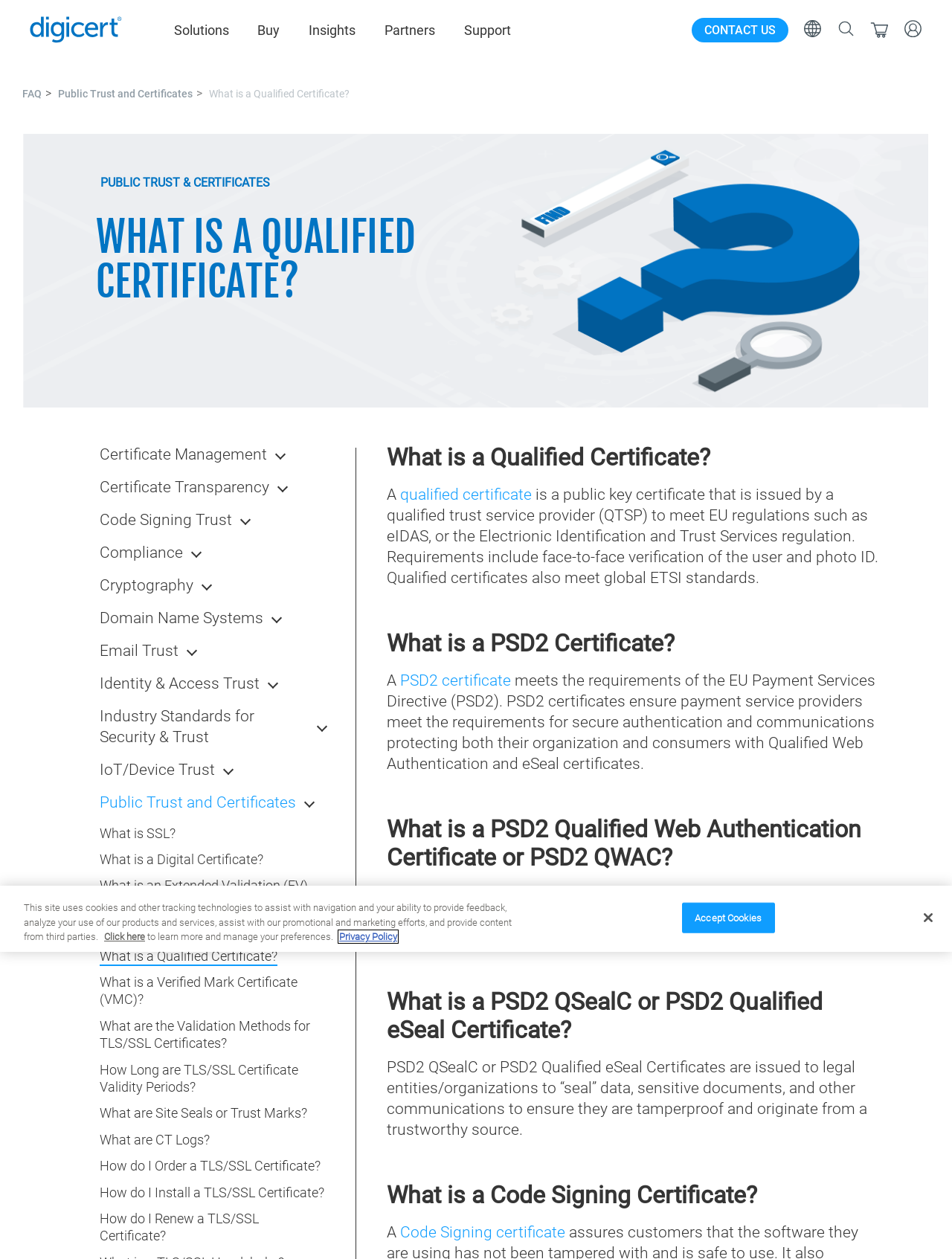Given the description of a UI element: "What is a Qualified Certificate?", identify the bounding box coordinates of the matching element in the webpage screenshot.

[0.105, 0.752, 0.292, 0.767]